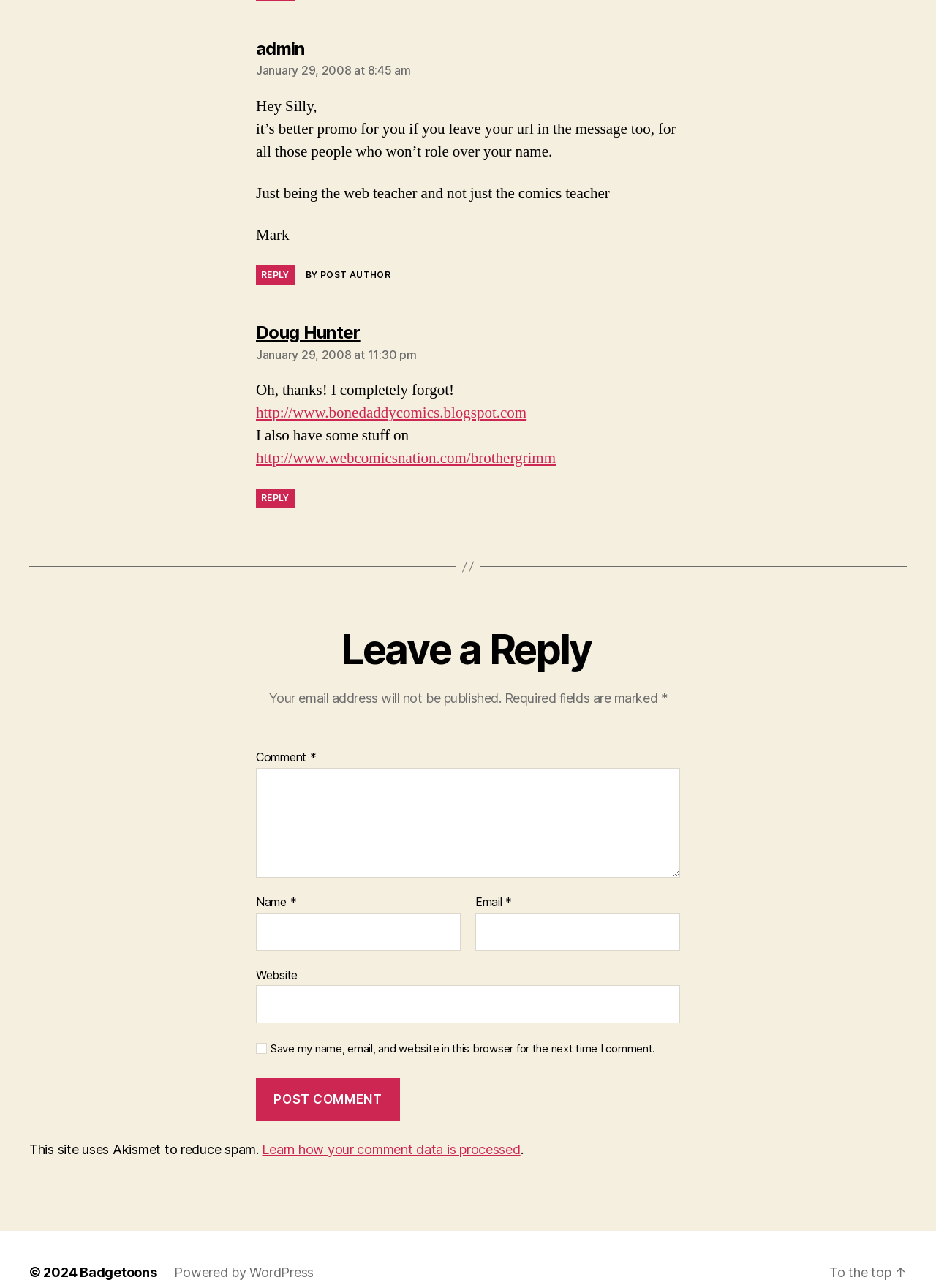What is the website of the second commenter?
Provide a concise answer using a single word or phrase based on the image.

http://www.bonedaddycomics.blogspot.com